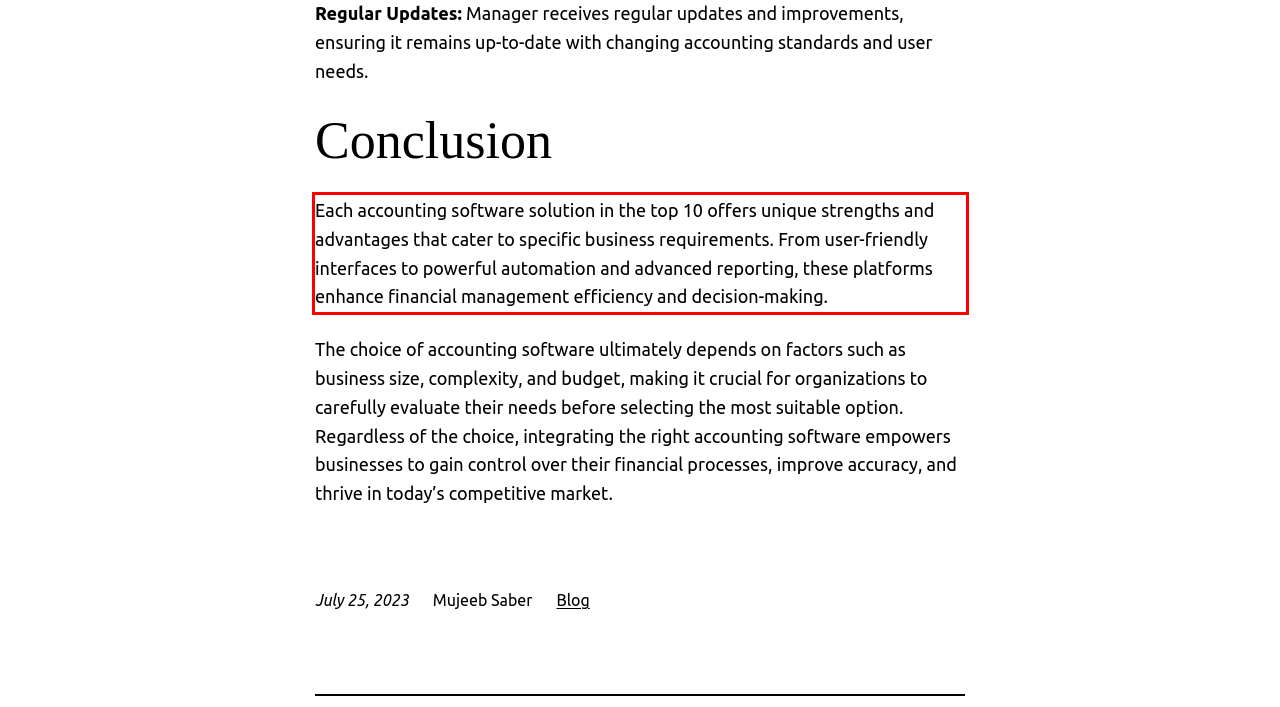Please analyze the screenshot of a webpage and extract the text content within the red bounding box using OCR.

Each accounting software solution in the top 10 offers unique strengths and advantages that cater to specific business requirements. From user-friendly interfaces to powerful automation and advanced reporting, these platforms enhance financial management efficiency and decision-making.